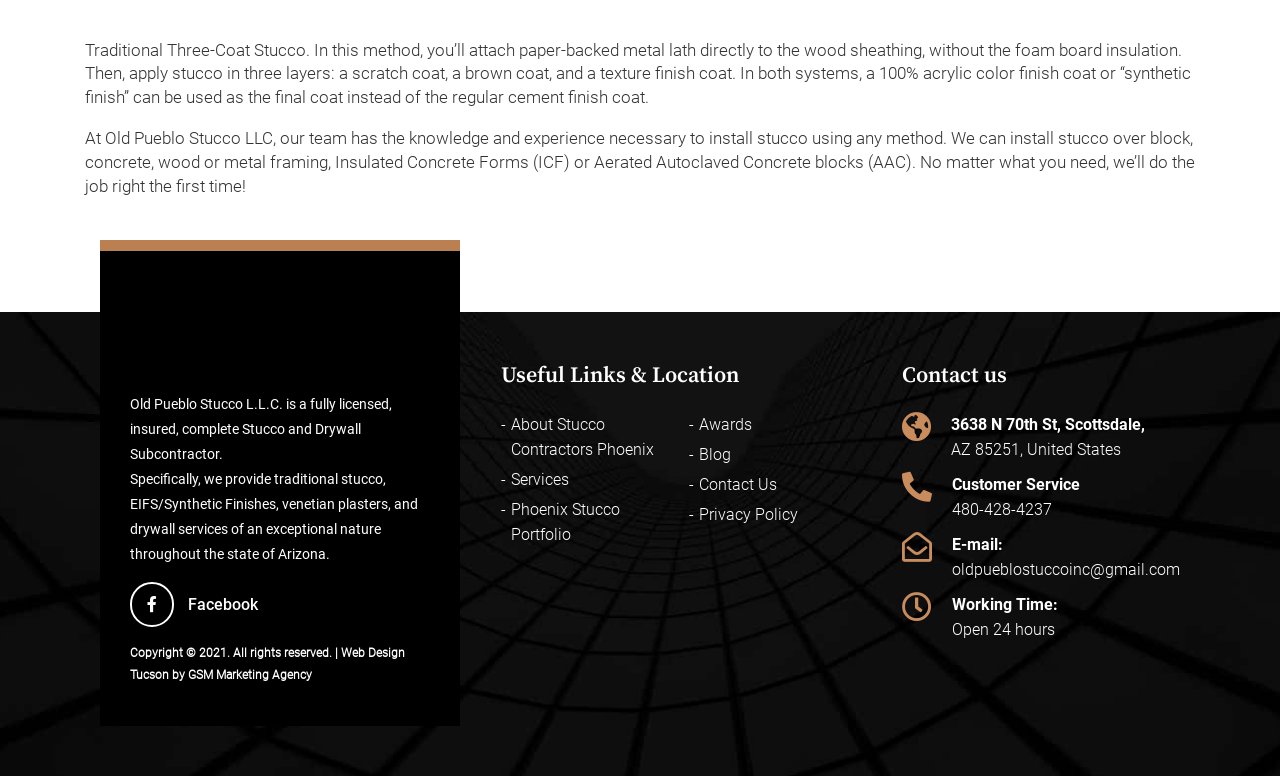Identify the bounding box coordinates of the specific part of the webpage to click to complete this instruction: "Visit the About Stucco Contractors Phoenix page".

[0.391, 0.532, 0.526, 0.596]